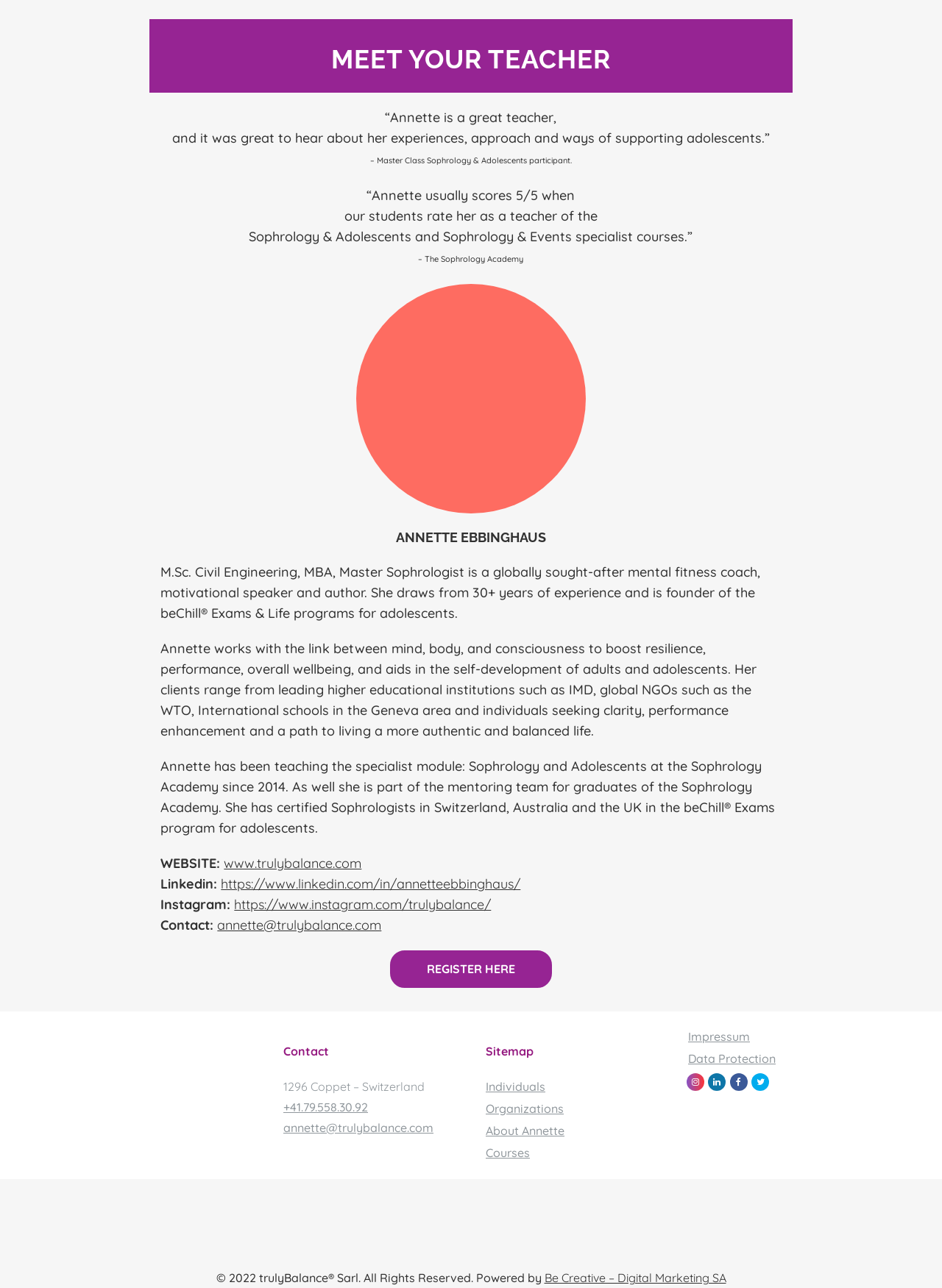Indicate the bounding box coordinates of the element that needs to be clicked to satisfy the following instruction: "Contact Annette via email". The coordinates should be four float numbers between 0 and 1, i.e., [left, top, right, bottom].

[0.231, 0.712, 0.405, 0.725]